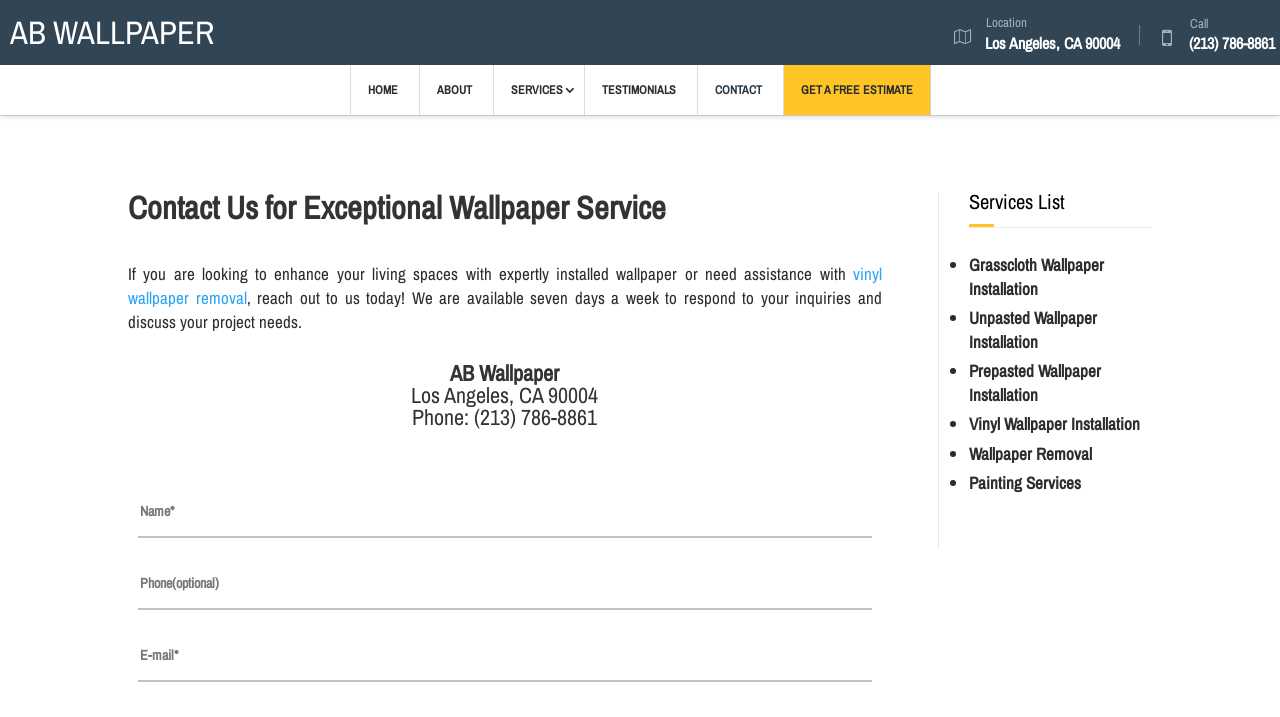Find the bounding box of the element with the following description: "name="customer_email" placeholder="E-mail*" title="Customer E-mail"". The coordinates must be four float numbers between 0 and 1, formatted as [left, top, right, bottom].

[0.108, 0.879, 0.681, 0.952]